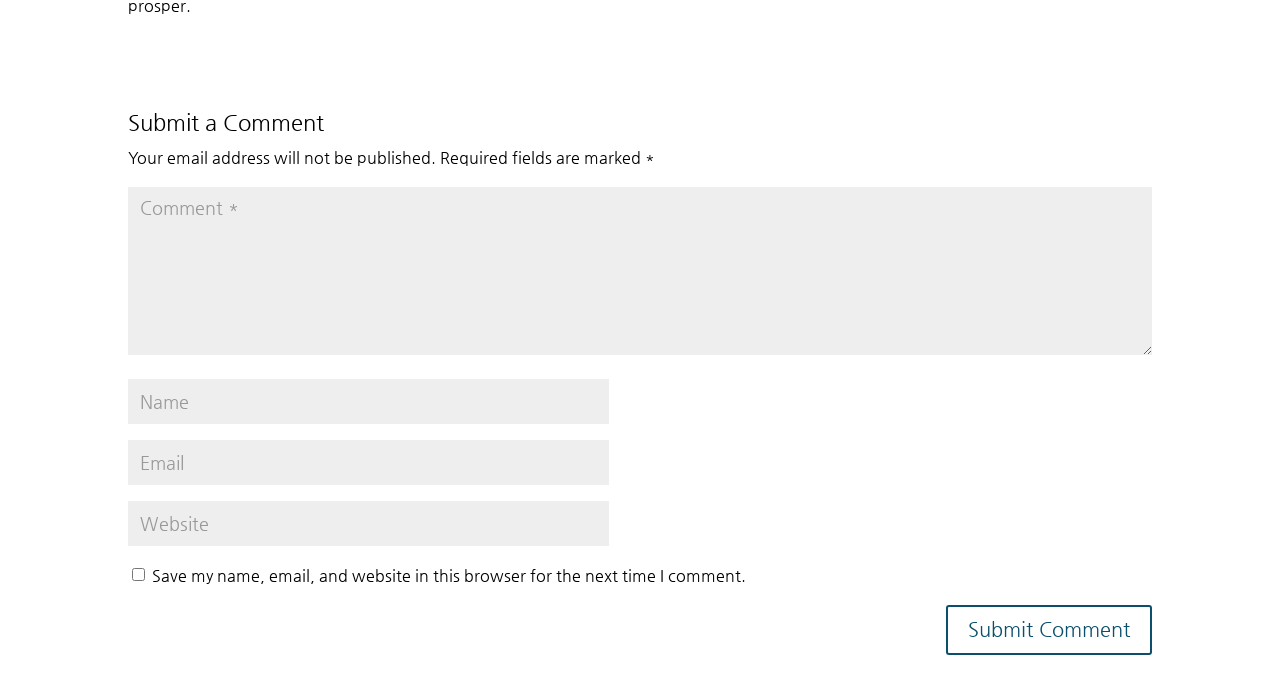What is the label of the first textbox?
Analyze the screenshot and provide a detailed answer to the question.

The first textbox has a label 'Comment *' which indicates that it is a required field for submitting a comment.